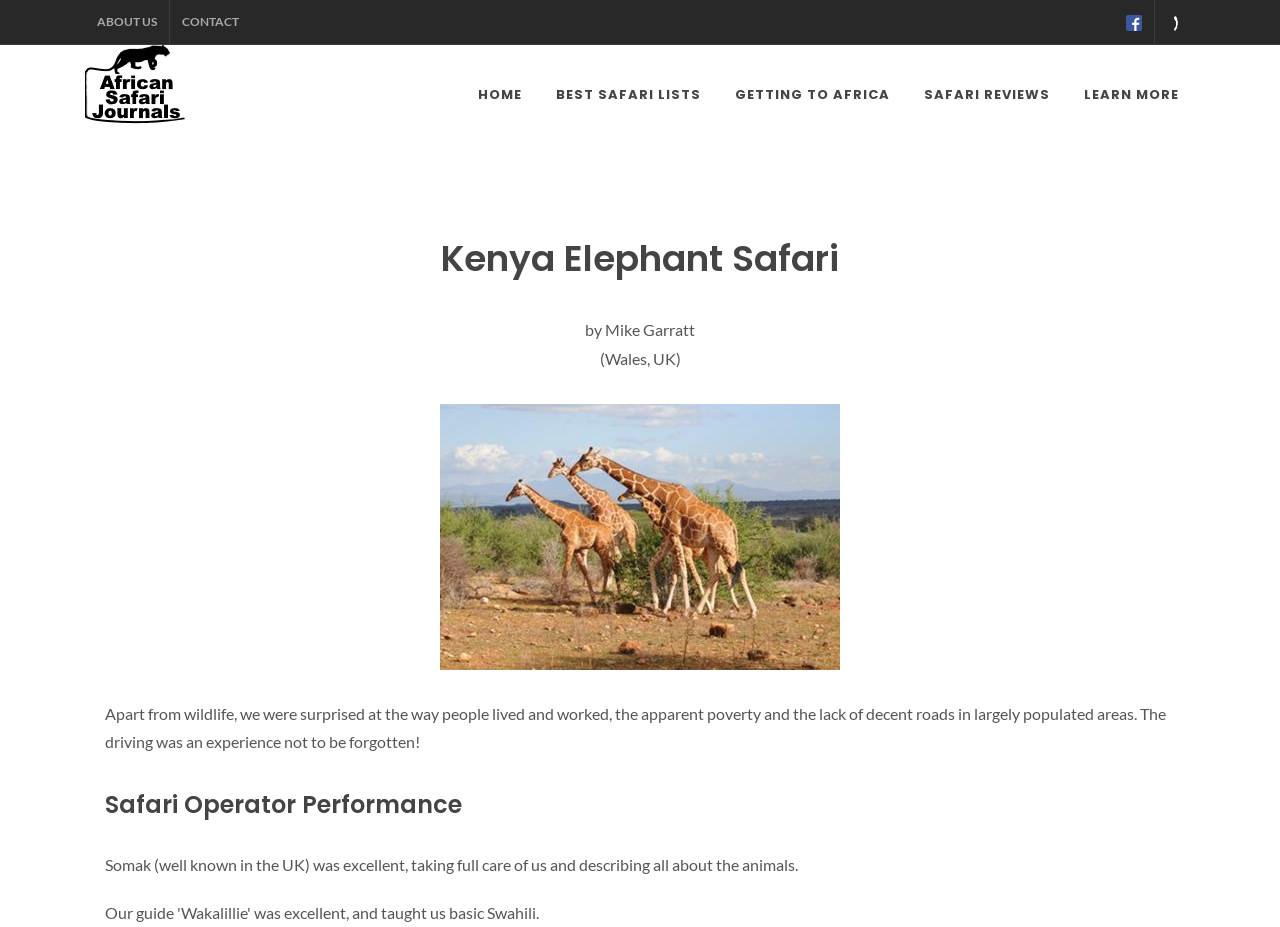Describe all the visual and textual components of the webpage comprehensively.

The webpage is about a Kenya Elephant Safari experience. At the top, there are several links, including "ABOUT US", "CONTACT", and social media links, such as Facebook, with its logo displayed as an image. The African Safari Journals Logo is also present at the top left corner. 

Below the top links, there is a navigation menu with links to "HOME", "BEST SAFARI LISTS", "GETTING TO AFRICA", "SAFARI REVIEWS", and "LEARN MORE". 

The main content of the webpage is divided into sections. The first section has a heading "Kenya Elephant Safari" and is followed by the author's name, "by Mike Garratt", and their location, "(Wales, UK)". 

The next section describes the author's experience in Kenya, mentioning their surprise at the way people lived and worked, the poverty, and the lack of decent roads. This section is followed by a heading "Safari Operator Performance", which discusses the performance of the safari operator, Somak, who is described as excellent and knowledgeable about the animals.